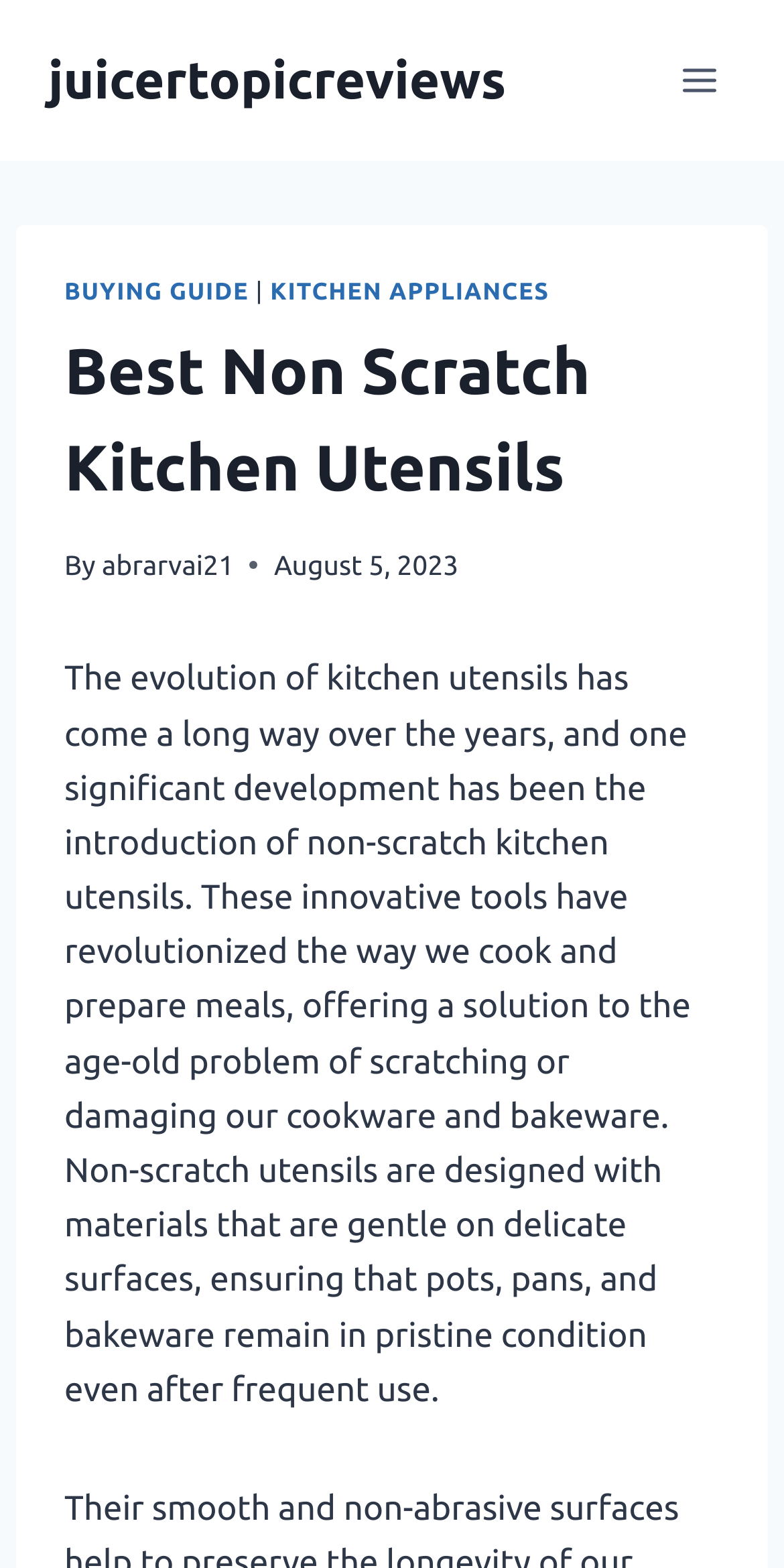Refer to the image and answer the question with as much detail as possible: When was the article published?

The publication date of the article can be found by looking at the time element, which contains the text 'August 5, 2023'.